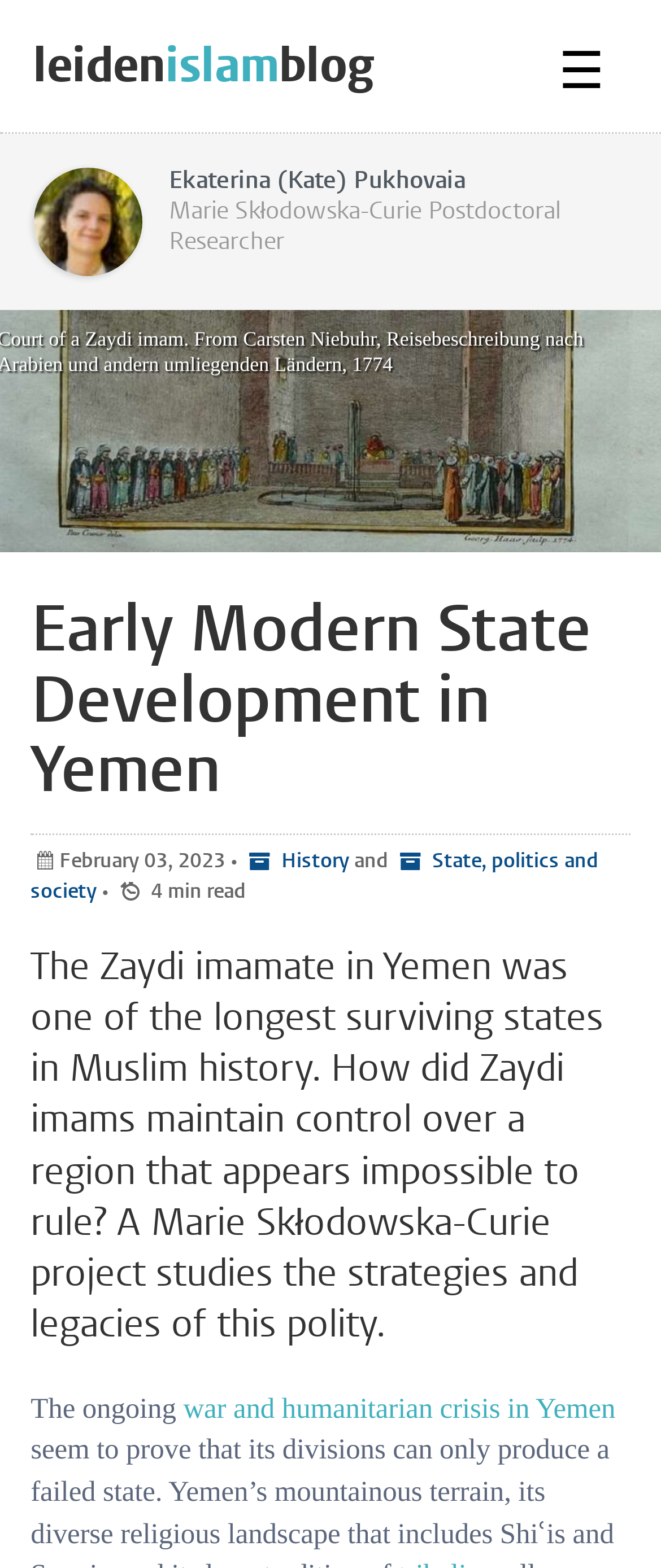Provide the bounding box coordinates of the HTML element described by the text: "State, politics and society". The coordinates should be in the format [left, top, right, bottom] with values between 0 and 1.

[0.046, 0.54, 0.905, 0.577]